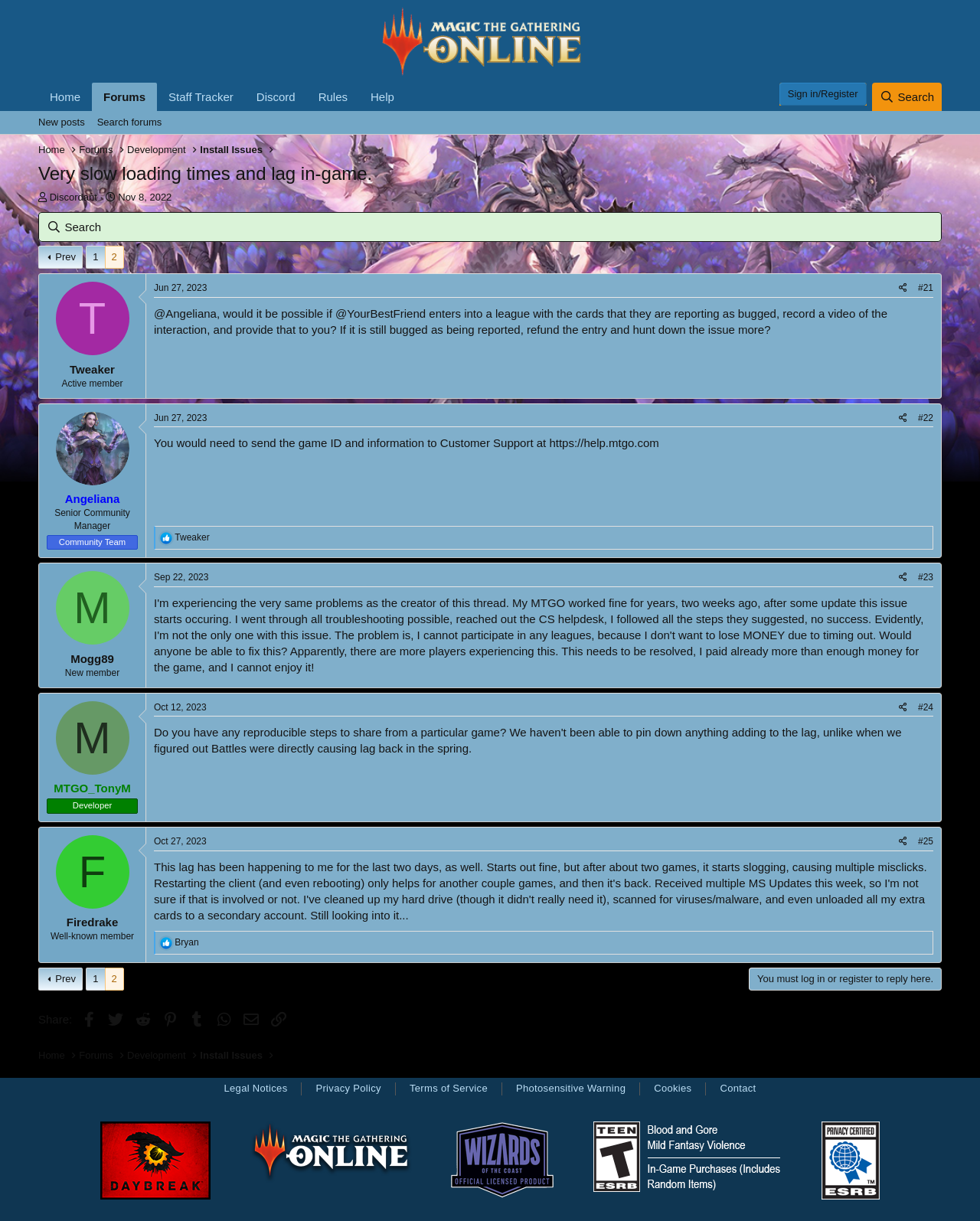Give the bounding box coordinates for the element described by: "Musings".

None